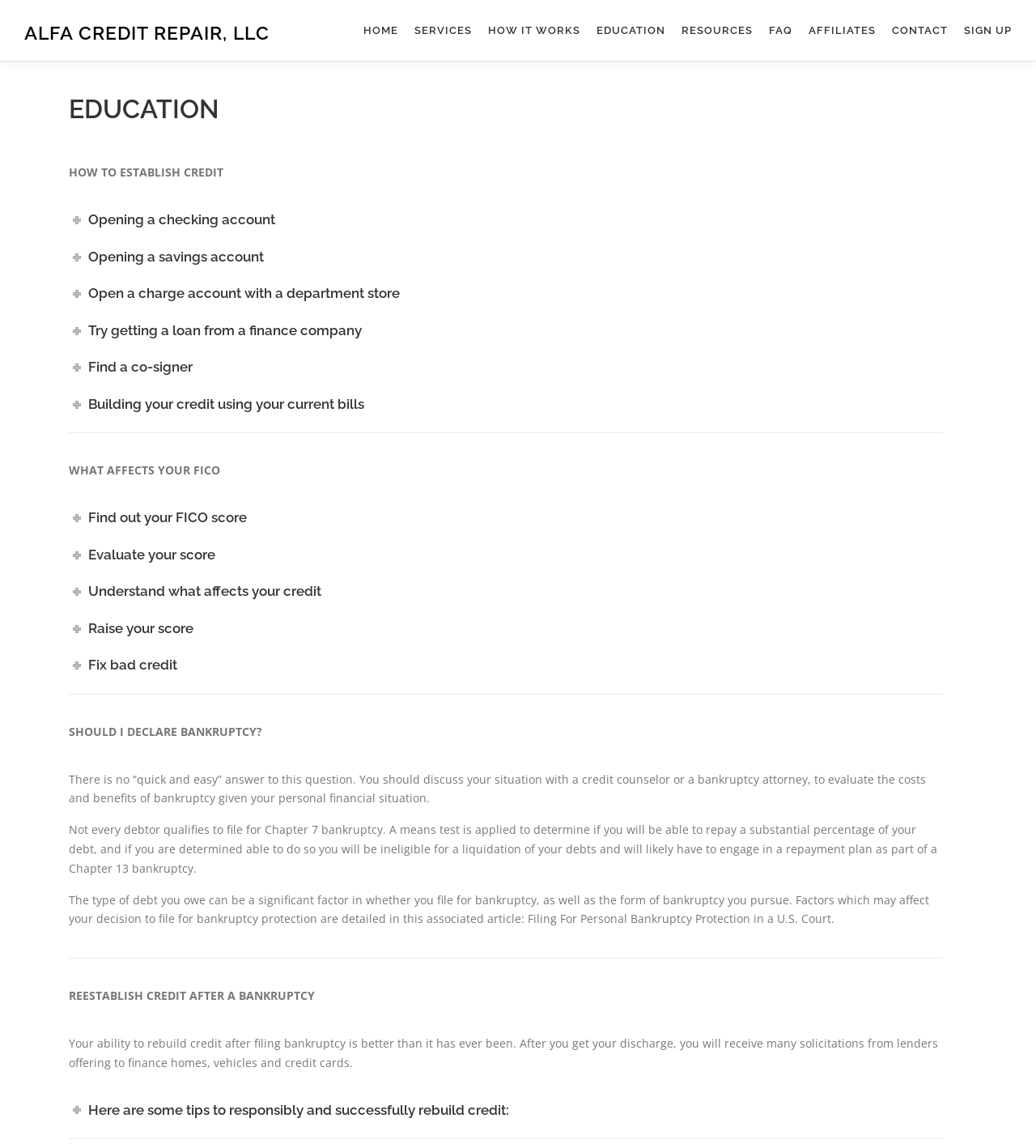For the given element description How it works, determine the bounding box coordinates of the UI element. The coordinates should follow the format (top-left x, top-left y, bottom-right x, bottom-right y) and be within the range of 0 to 1.

[0.463, 0.0, 0.568, 0.053]